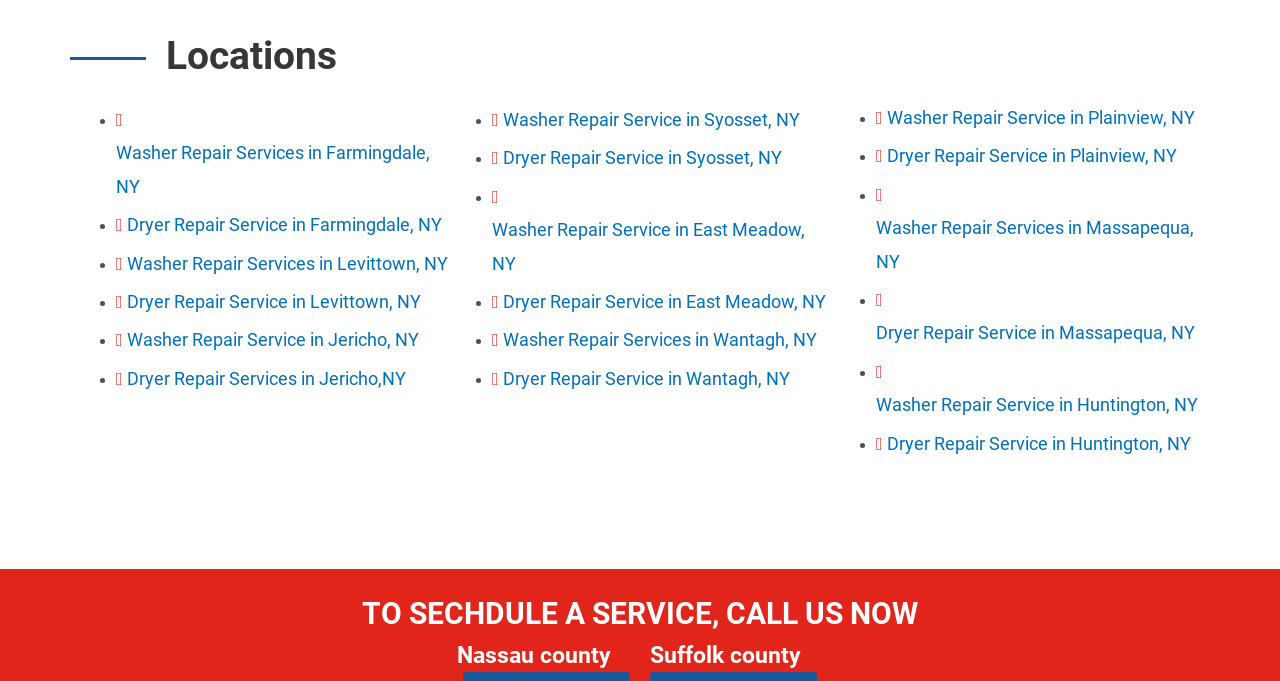Please provide a comprehensive answer to the question below using the information from the image: How many locations are listed for washer repair services?

I can see eight links related to washer repair services in different locations, such as Farmingdale, NY, Levittown, NY, Jericho, NY, and so on, which suggests that there are eight locations listed for washer repair services.